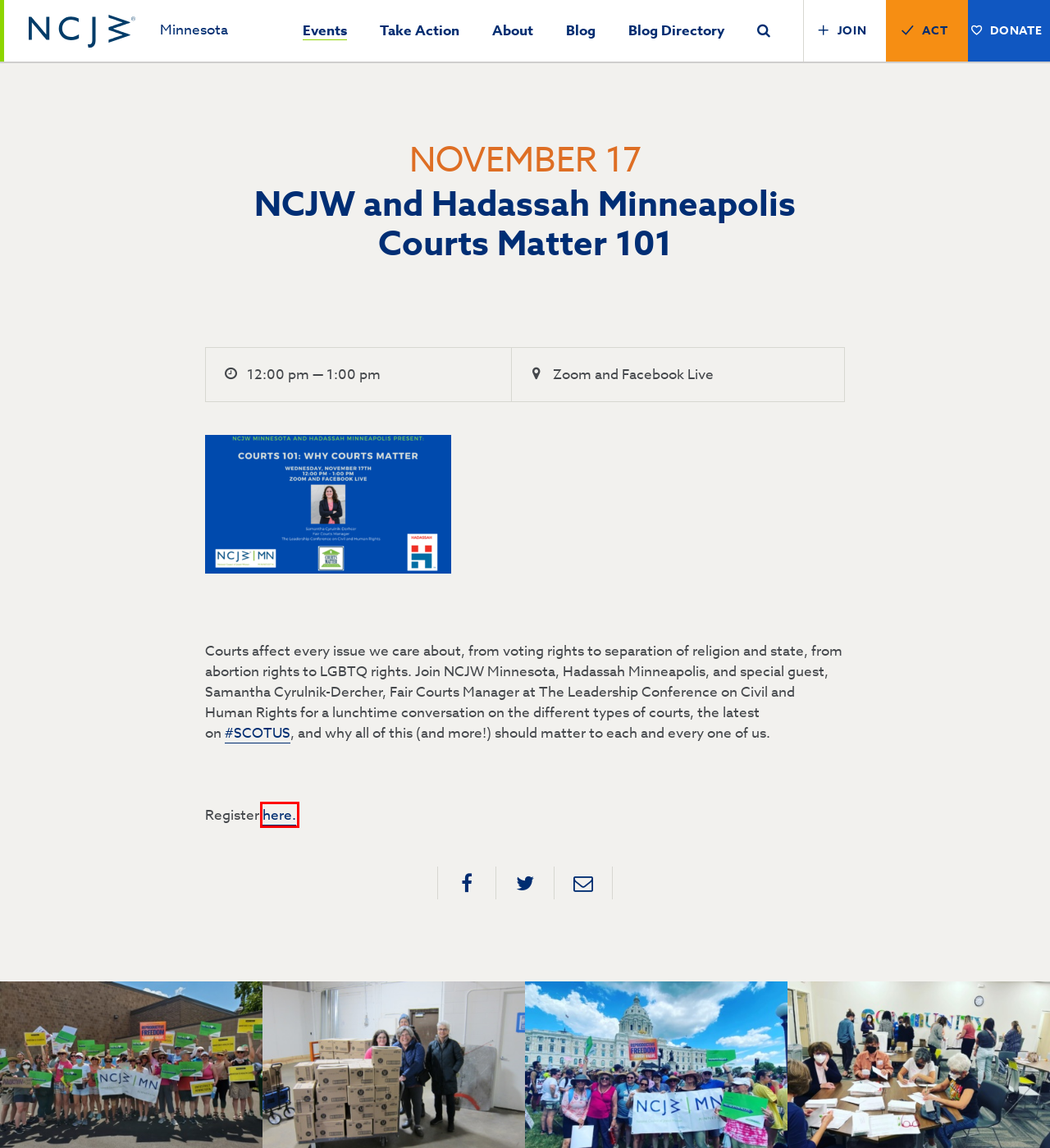Observe the provided screenshot of a webpage that has a red rectangle bounding box. Determine the webpage description that best matches the new webpage after clicking the element inside the red bounding box. Here are the candidates:
A. Take Action - Minnesota
B. Sign Up For Emails from NCJW Minnesota - Minnesota
C. Blog Archives - Minnesota
D. Error was encountered
E. About - Minnesota
F. Give Online - Minnesota
G. Events Archive - Minnesota
H. Blog Directory - Minnesota

D